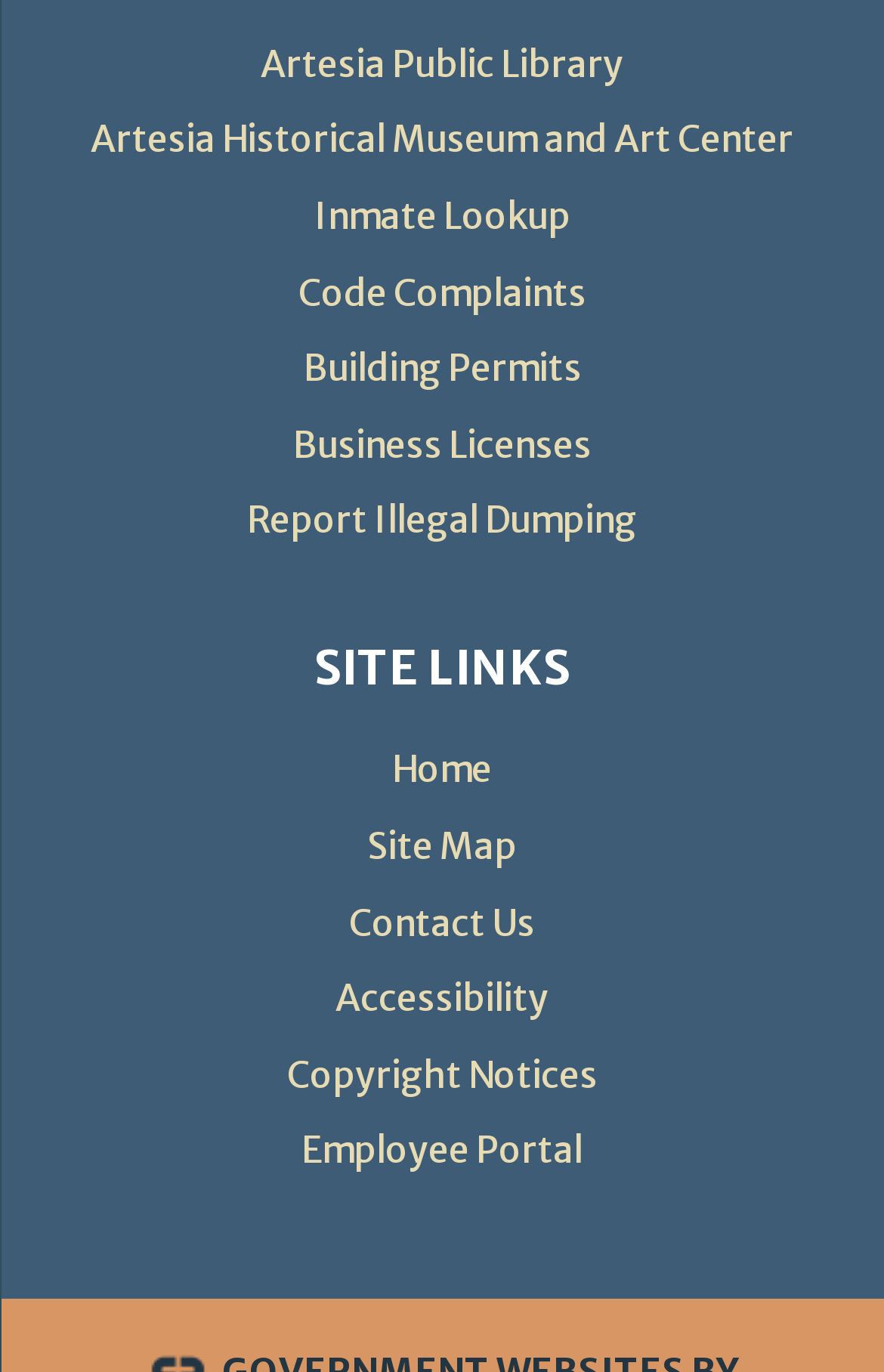Using the provided element description: "Building Permits", determine the bounding box coordinates of the corresponding UI element in the screenshot.

[0.342, 0.251, 0.658, 0.284]